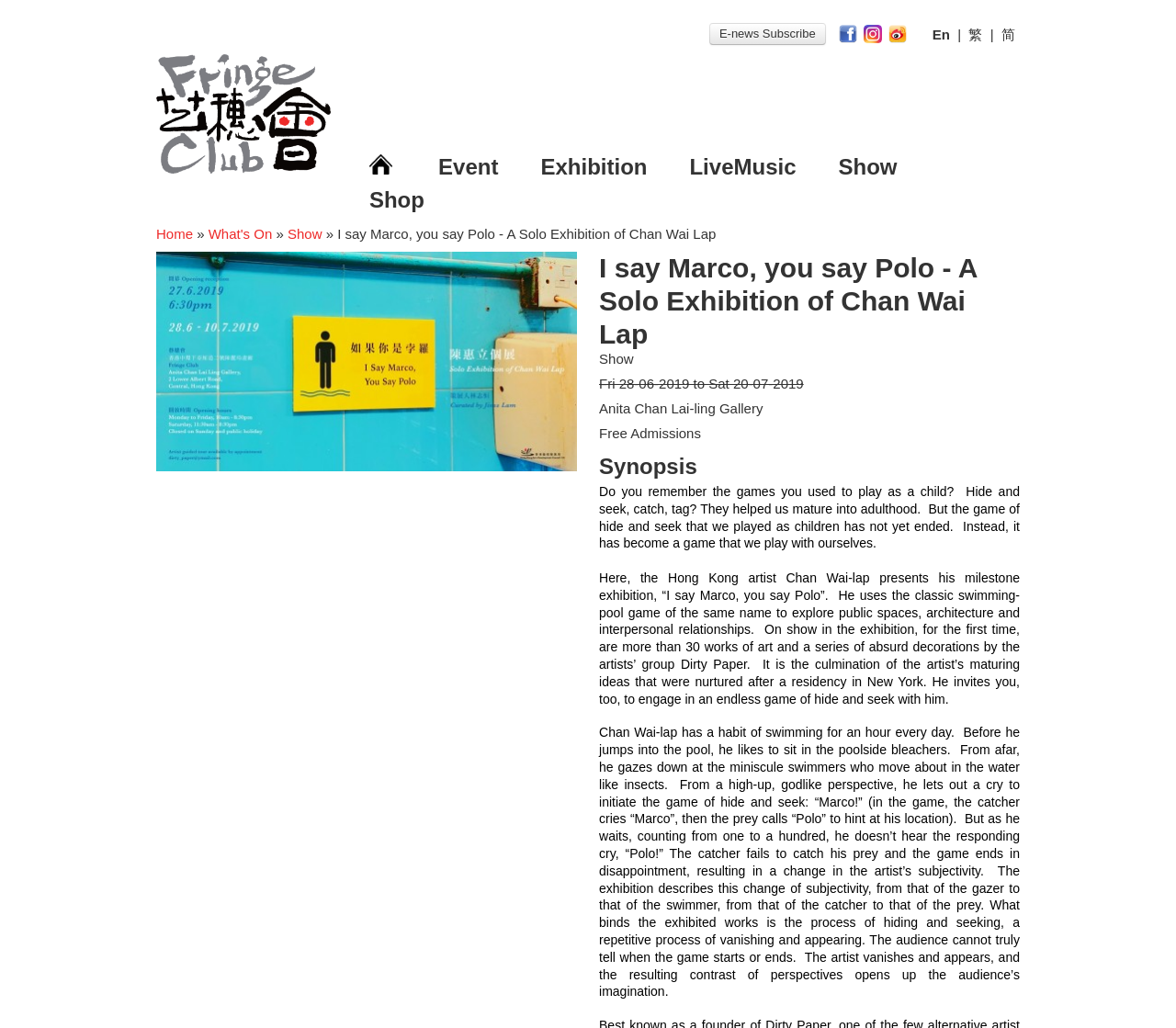Locate the bounding box coordinates of the element I should click to achieve the following instruction: "Subscribe to E-news".

[0.603, 0.022, 0.702, 0.044]